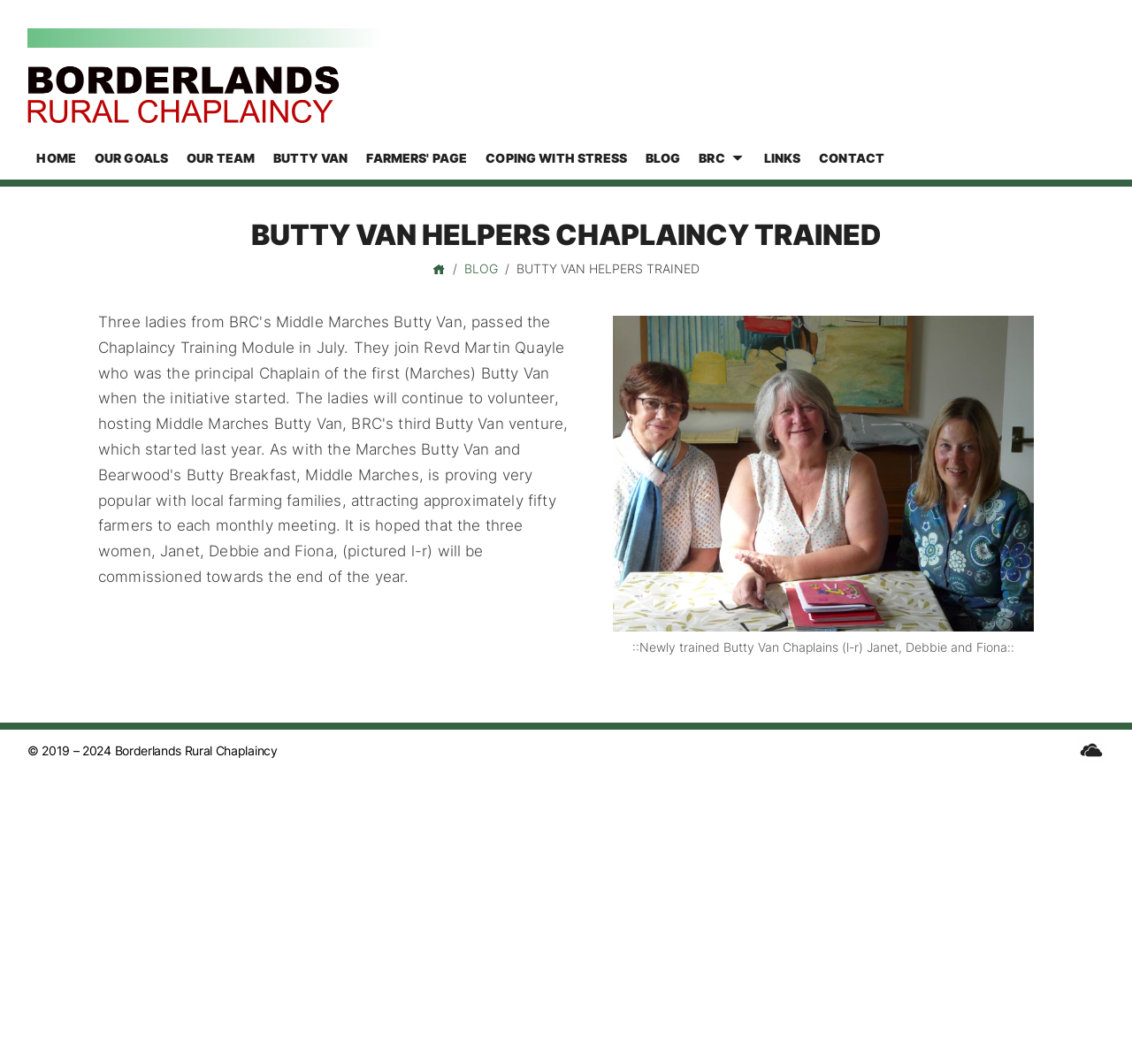Can you find the bounding box coordinates for the element that needs to be clicked to execute this instruction: "Read the blog"? The coordinates should be given as four float numbers between 0 and 1, i.e., [left, top, right, bottom].

[0.562, 0.128, 0.609, 0.168]